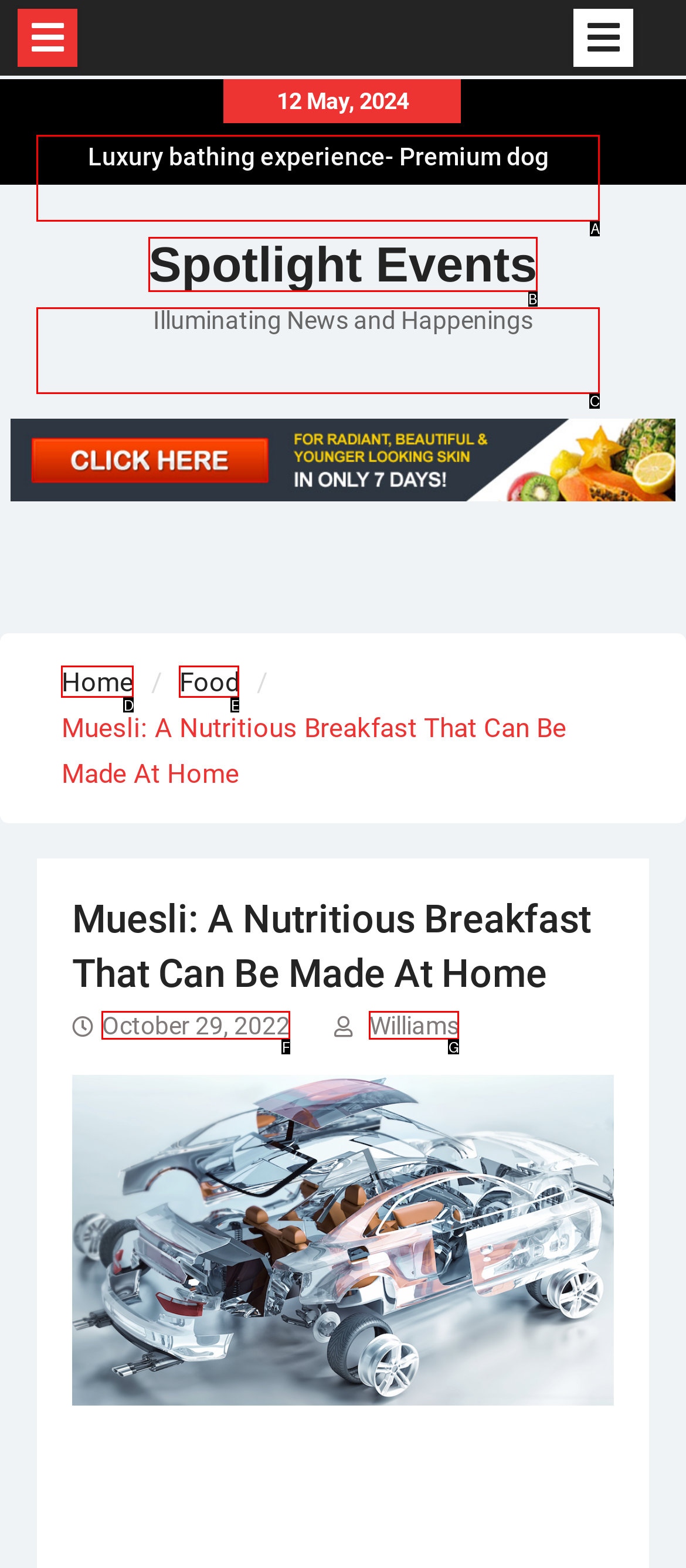Please select the letter of the HTML element that fits the description: Spotlight Events. Answer with the option's letter directly.

B